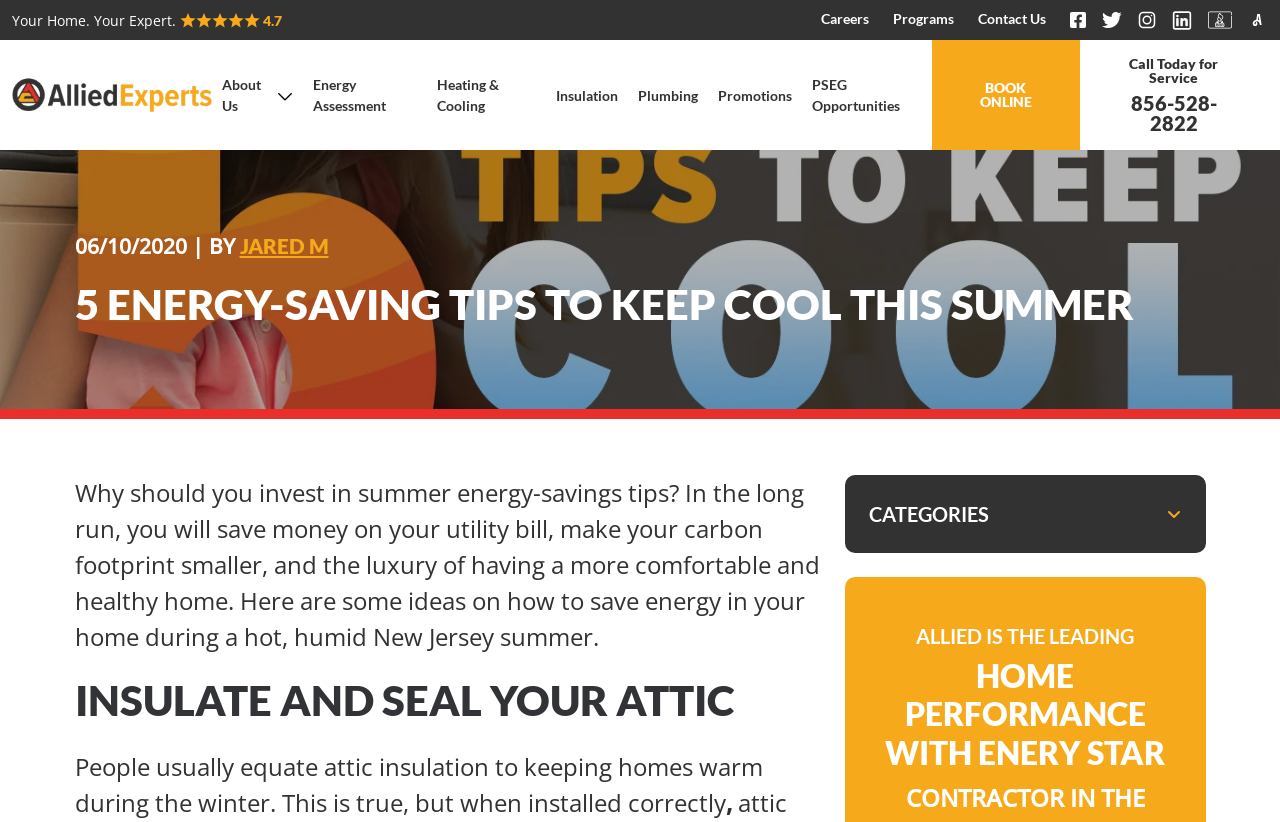Please specify the bounding box coordinates of the region to click in order to perform the following instruction: "Click on the 'Careers' link".

[0.641, 0.01, 0.679, 0.035]